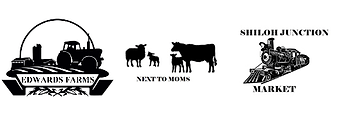Generate a descriptive account of all visible items and actions in the image.

This image features the logo of "Edward's Farms," showcasing its commitment to agriculture and livestock. Prominently displayed on the left is an emblem that incorporates a tractor, symbolizing farming operations, along with stylized silhouettes of livestock, representing the farm's focus on raising animals. In the center, the phrase "NEXT TO MOMS" suggests a familial and community-oriented approach. To the right, there is the logo for "Shiloh Junction Market," which likely indicates a connection to fresh market offerings. The overall design is bold and captures the essence of farm life, emphasizing locally sourced products and traditional farming values.